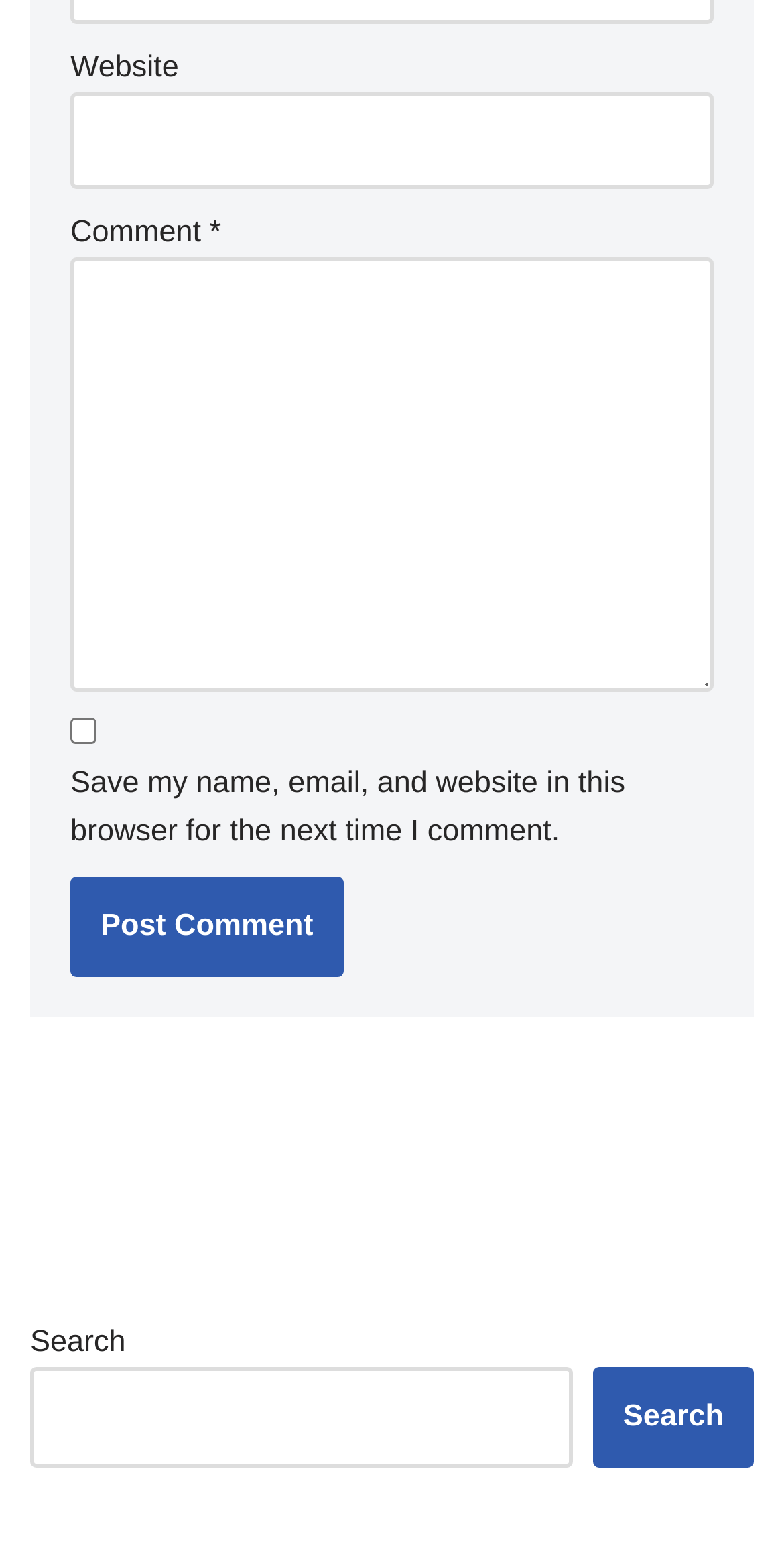What is the purpose of the textbox with 'Website' label?
Using the image as a reference, answer the question with a short word or phrase.

Enter website URL